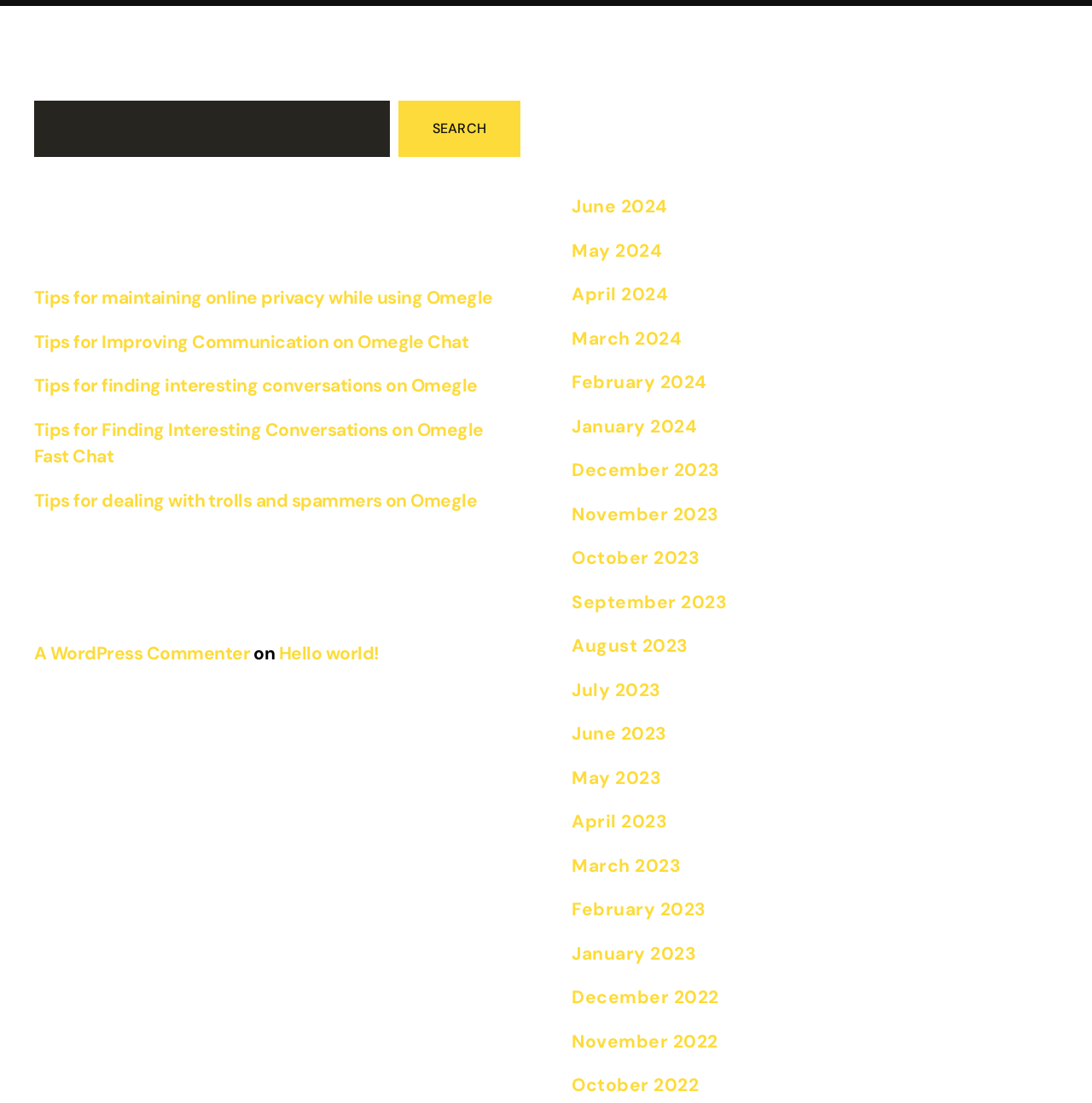Please find the bounding box coordinates of the element that needs to be clicked to perform the following instruction: "Read the recent post about online privacy on Omegle". The bounding box coordinates should be four float numbers between 0 and 1, represented as [left, top, right, bottom].

[0.031, 0.259, 0.451, 0.281]